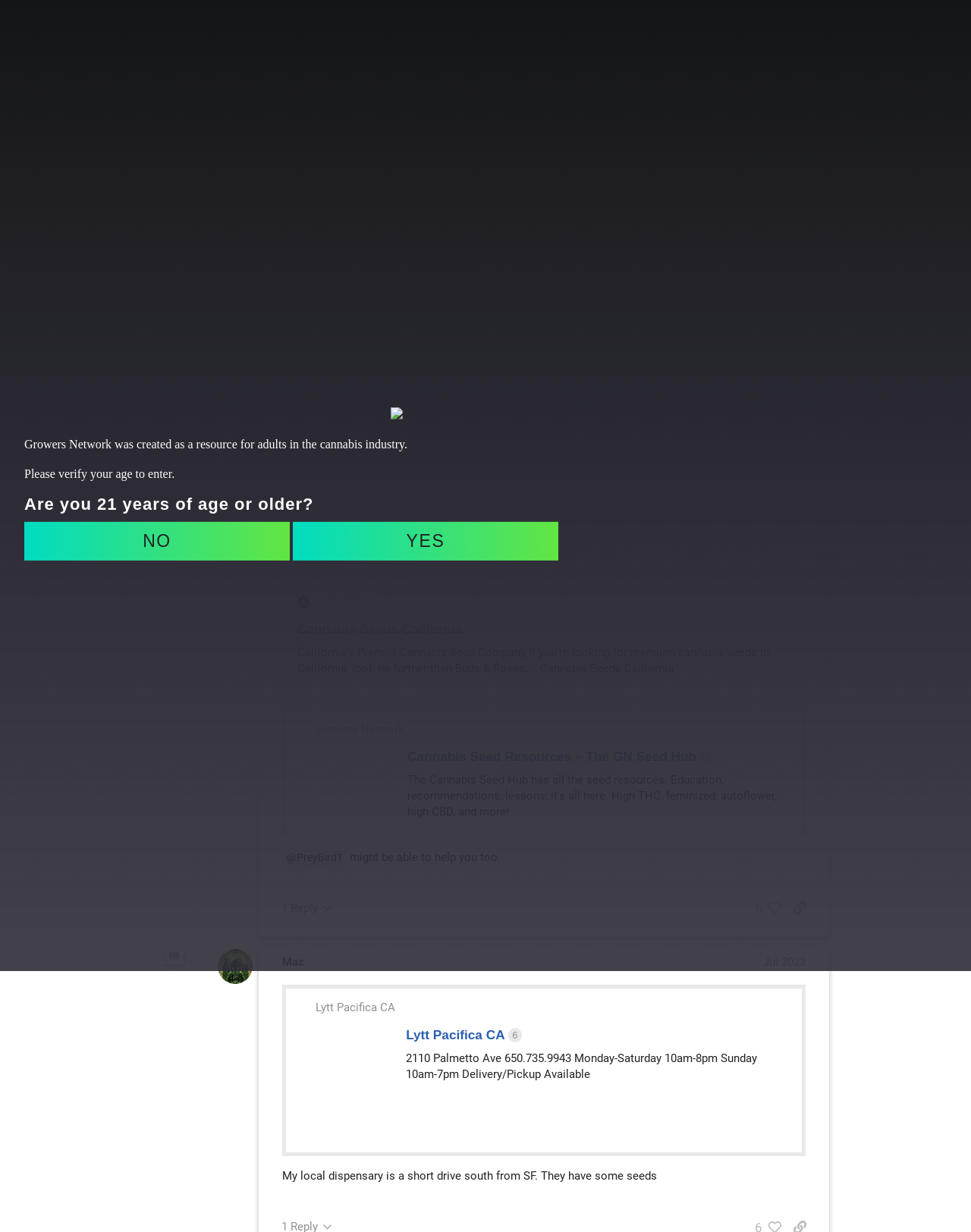How many people liked the latest post? Using the information from the screenshot, answer with a single word or phrase.

4 people